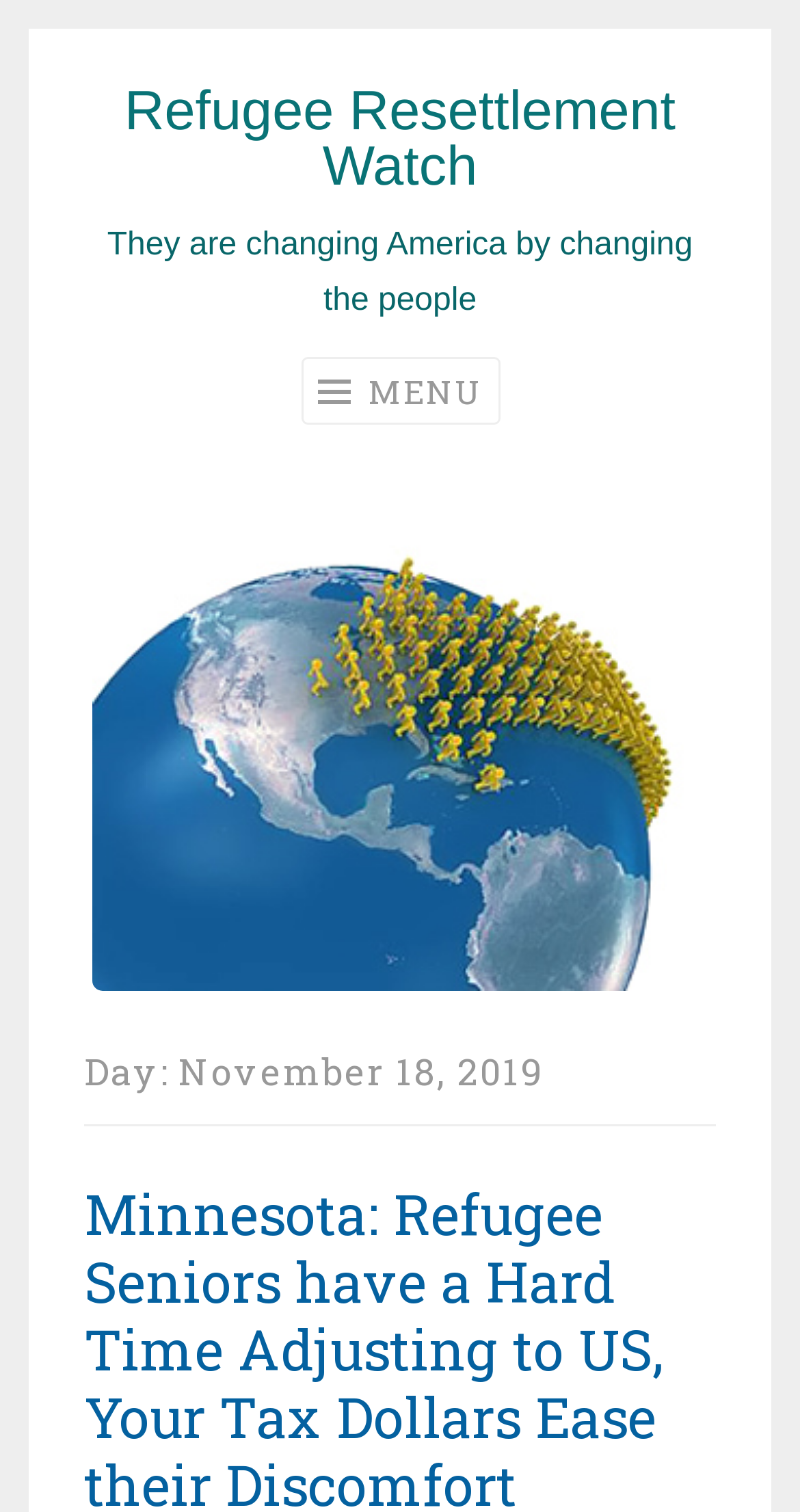What is the date mentioned on the webpage?
Answer the question with a thorough and detailed explanation.

I found the date by looking at the header section of the webpage, where it says 'Day: November 18, 2019'.